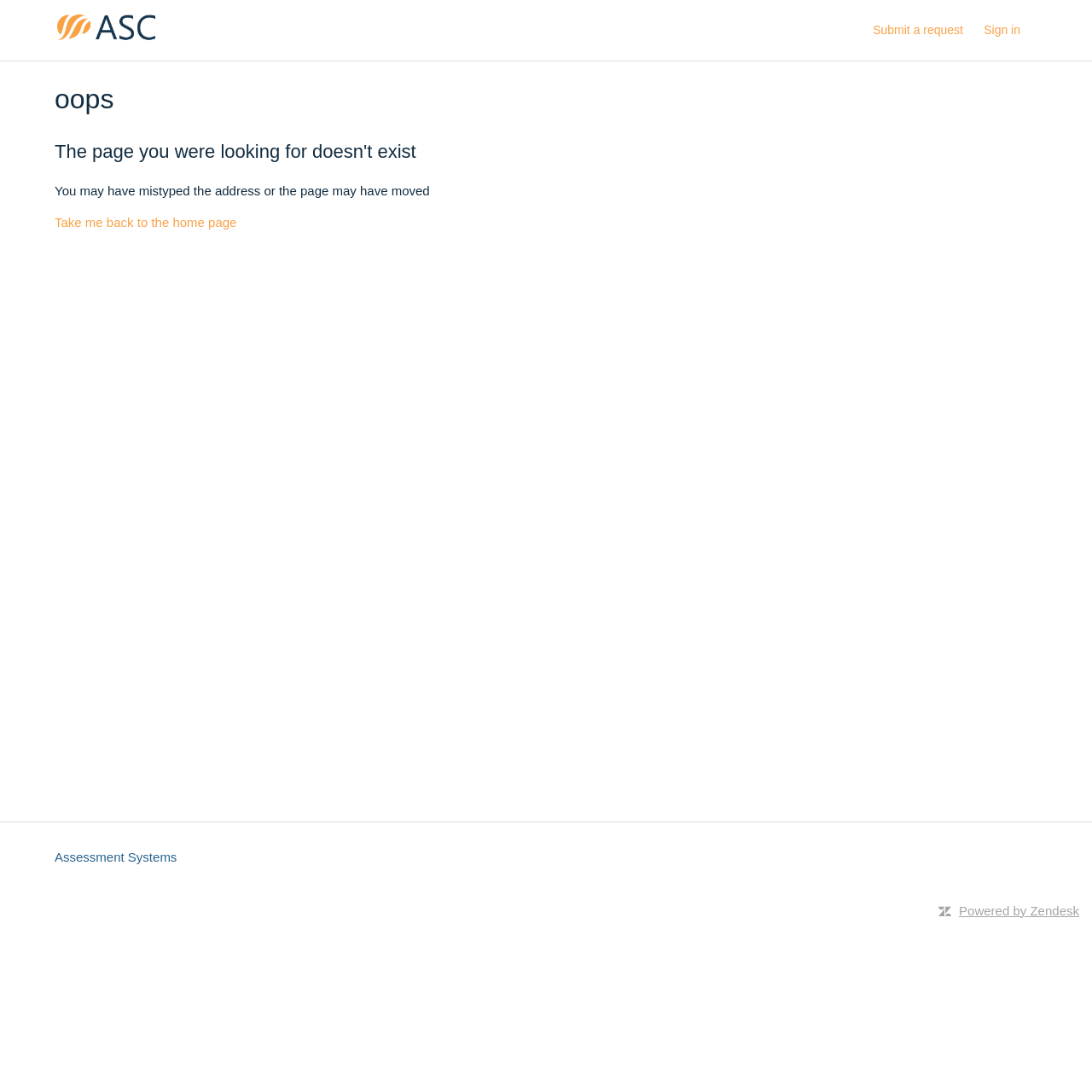What is on the top left corner?
Answer the question with a single word or phrase by looking at the picture.

Logo